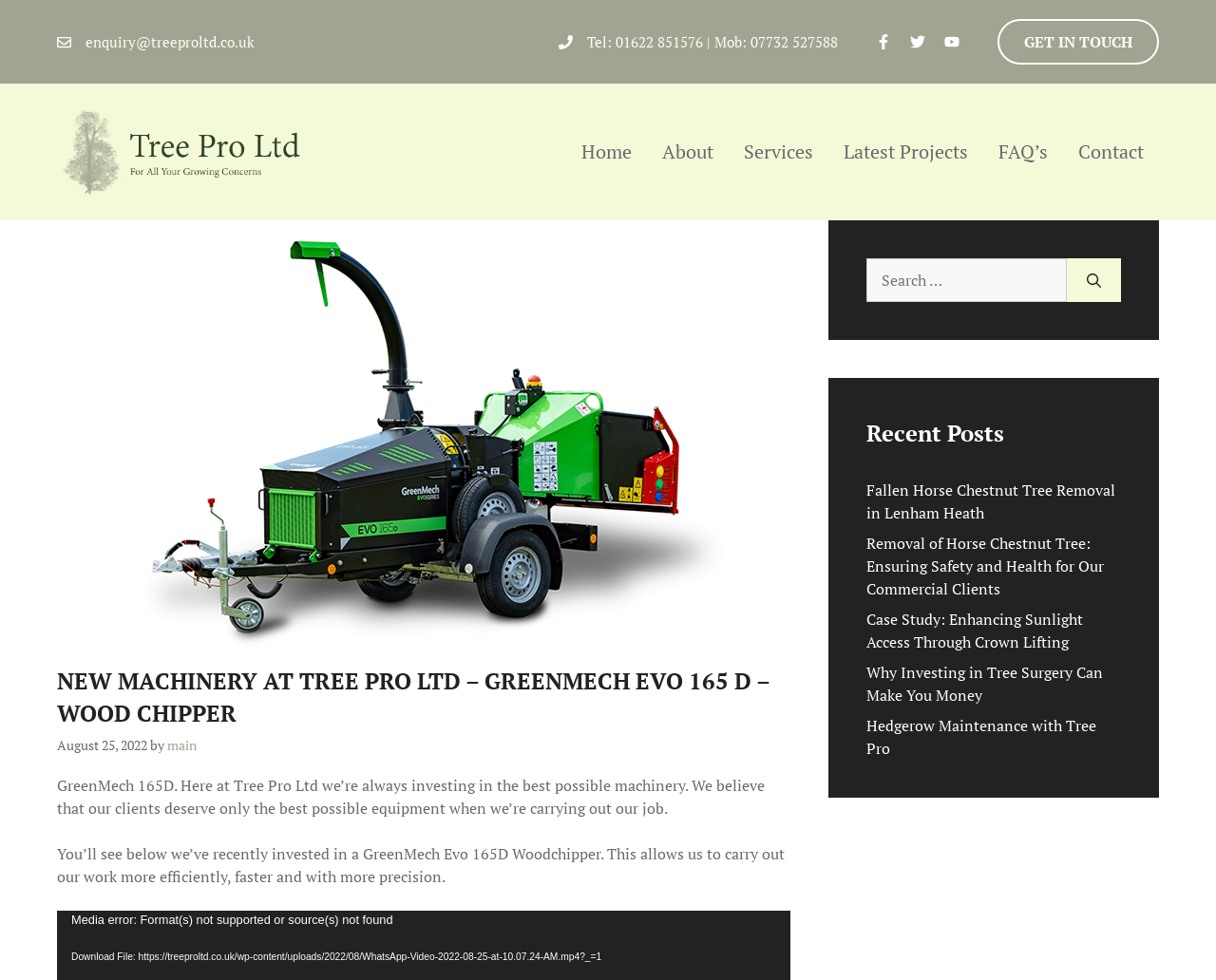Could you provide the bounding box coordinates for the portion of the screen to click to complete this instruction: "Visit the 'About' page"?

[0.532, 0.131, 0.599, 0.179]